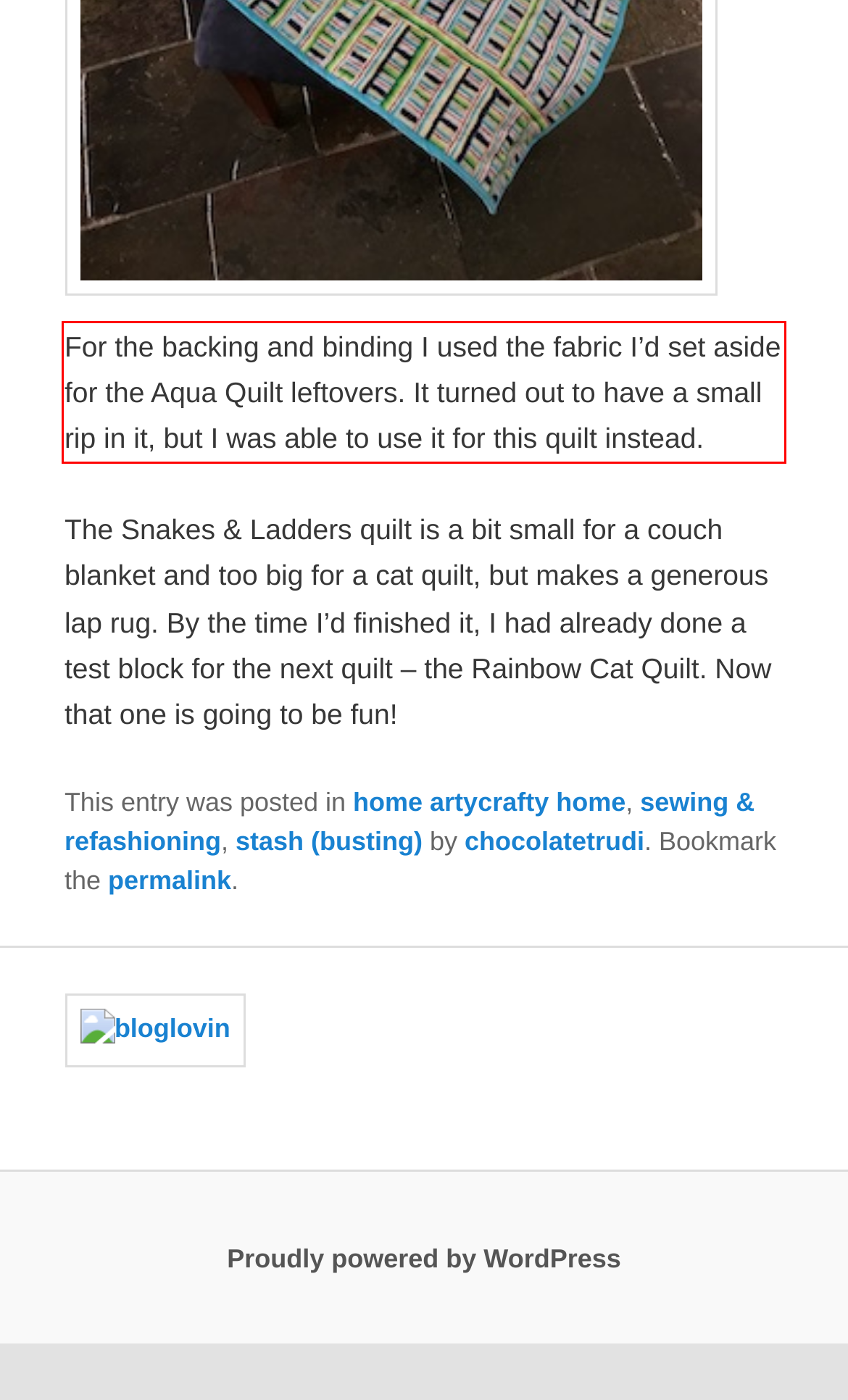With the provided screenshot of a webpage, locate the red bounding box and perform OCR to extract the text content inside it.

For the backing and binding I used the fabric I’d set aside for the Aqua Quilt leftovers. It turned out to have a small rip in it, but I was able to use it for this quilt instead.